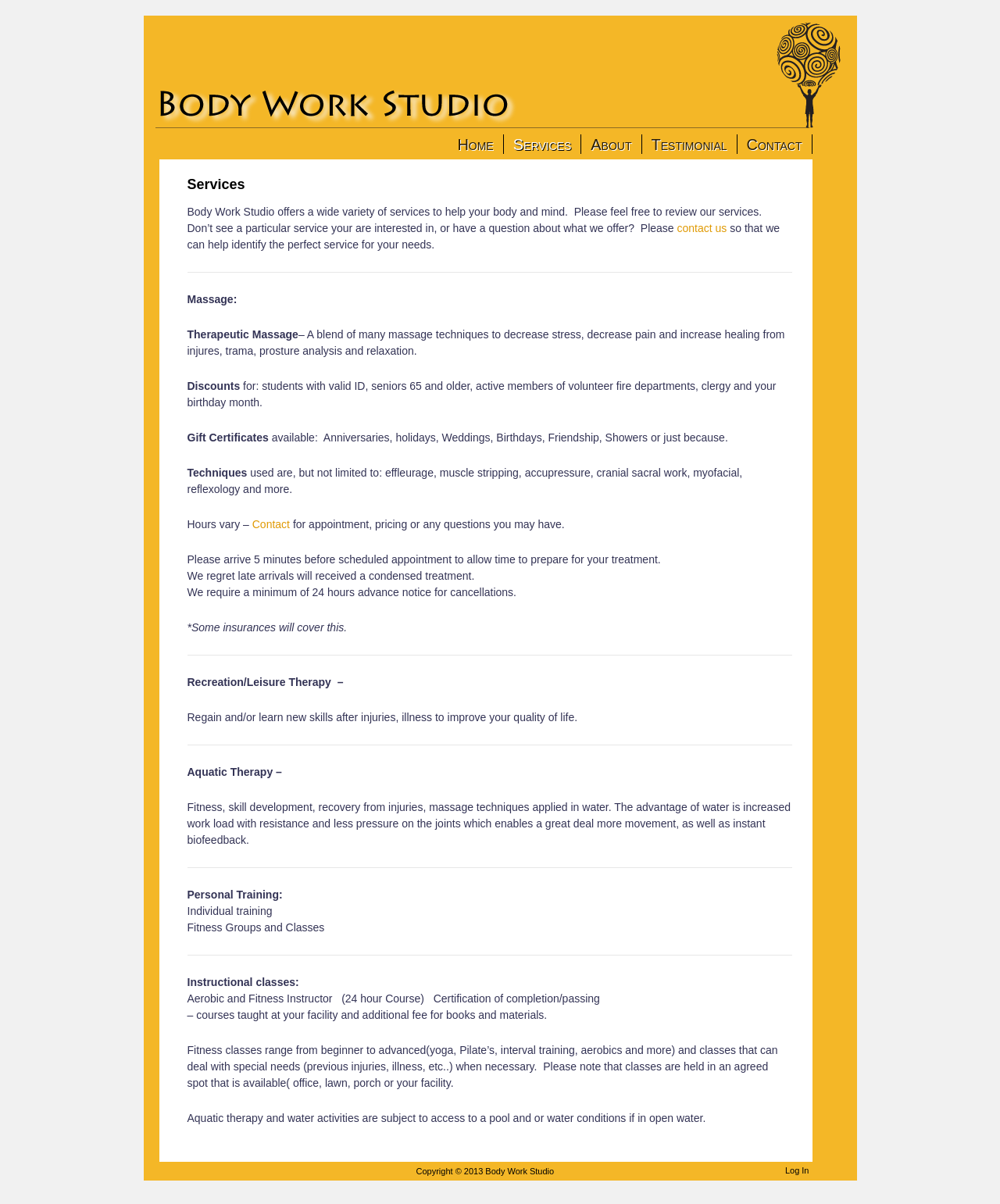Specify the bounding box coordinates of the element's region that should be clicked to achieve the following instruction: "Click the contact us link". The bounding box coordinates consist of four float numbers between 0 and 1, in the format [left, top, right, bottom].

[0.677, 0.184, 0.727, 0.195]